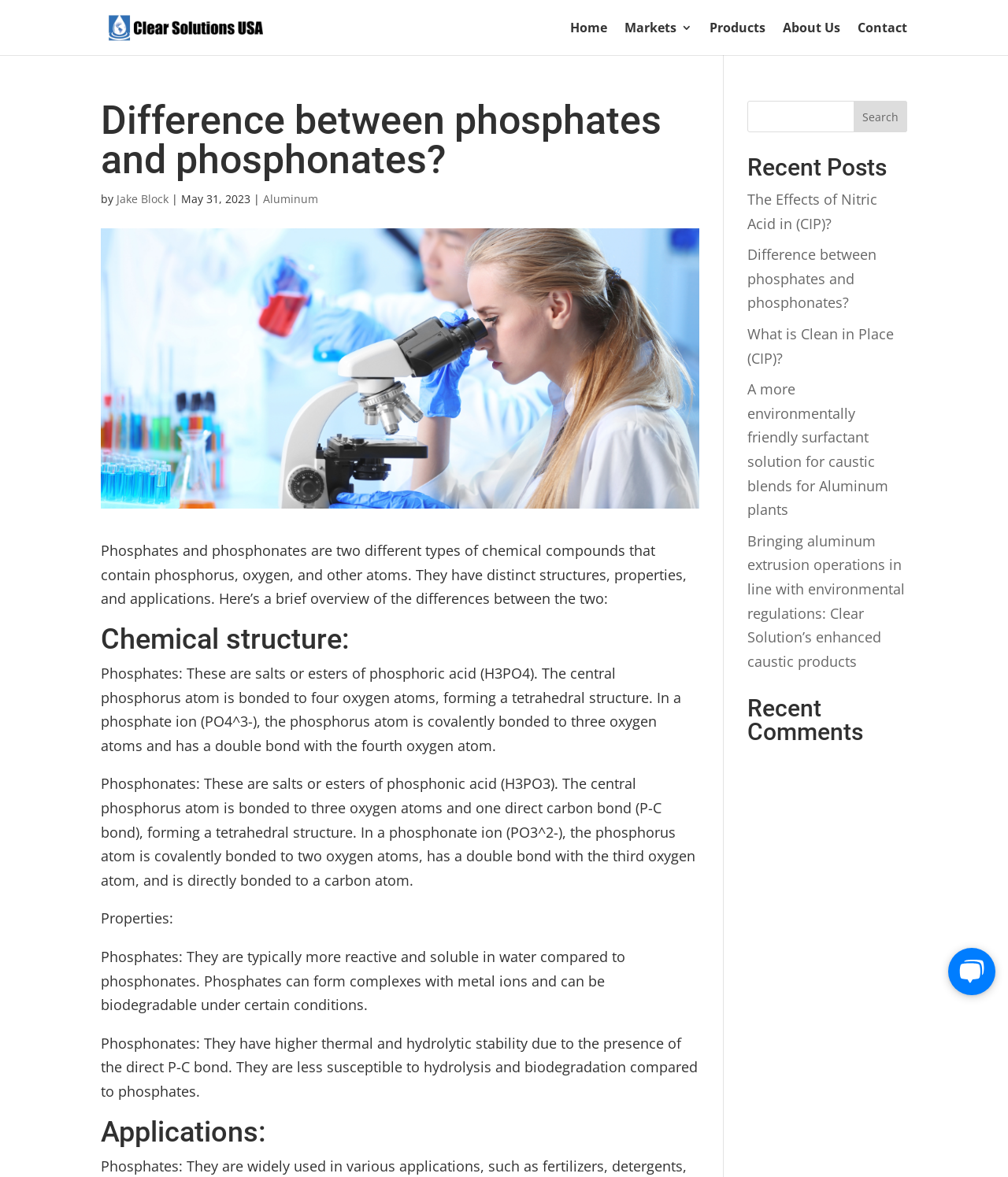Based on the image, provide a detailed response to the question:
What is the difference between phosphates and phosphonates?

According to the webpage, phosphates and phosphonates are two different types of chemical compounds that contain phosphorus, oxygen, and other atoms. They have distinct structures, properties, and applications. Phosphates are salts or esters of phosphoric acid, while phosphonates are salts or esters of phosphonic acid. The central phosphorus atom is bonded to four oxygen atoms in phosphates, forming a tetrahedral structure, whereas in phosphonates, the central phosphorus atom is bonded to three oxygen atoms and one direct carbon bond, also forming a tetrahedral structure.